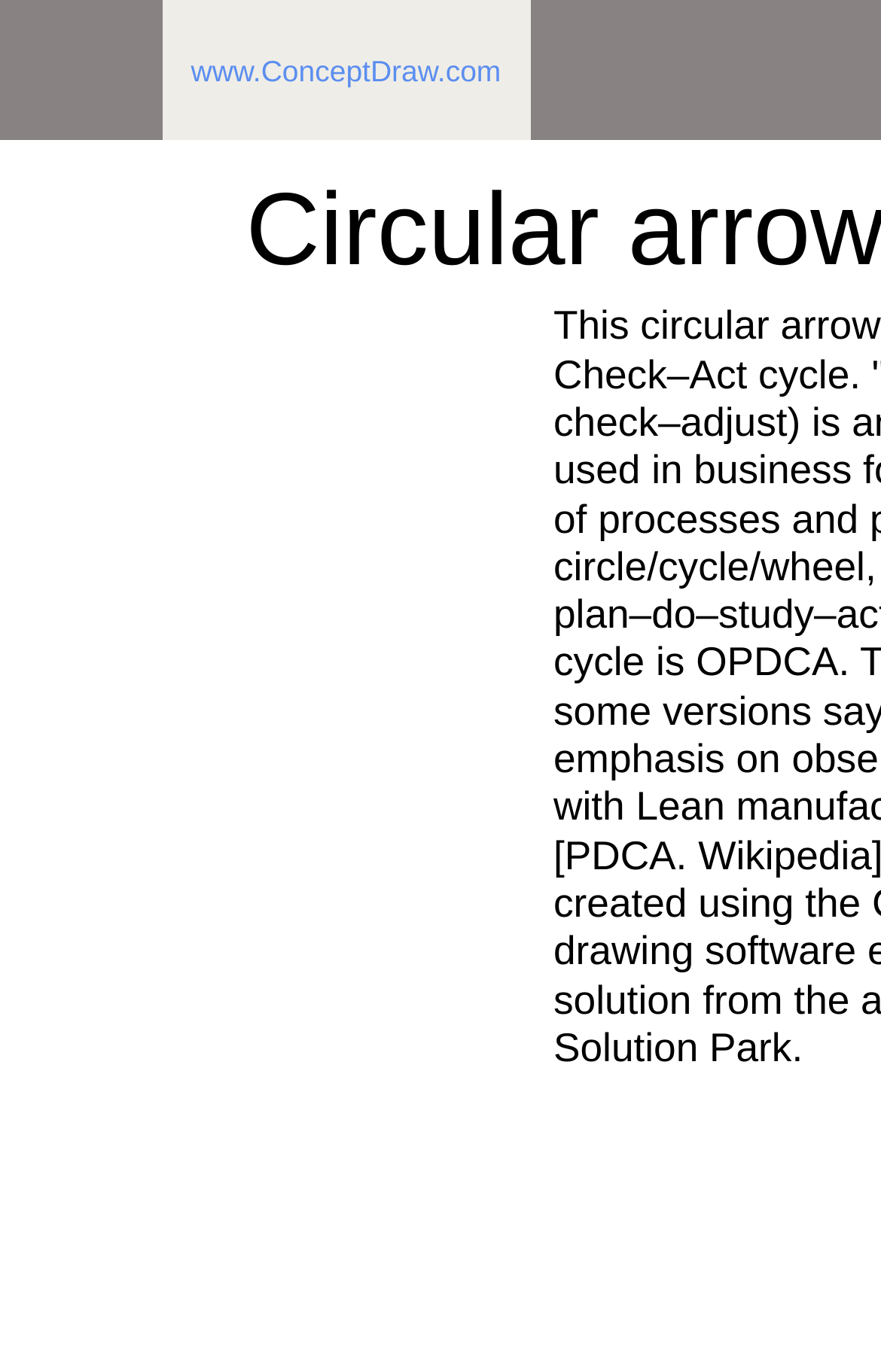Please provide the main heading of the webpage content.

Circular arrows diagram - PDCA cycle